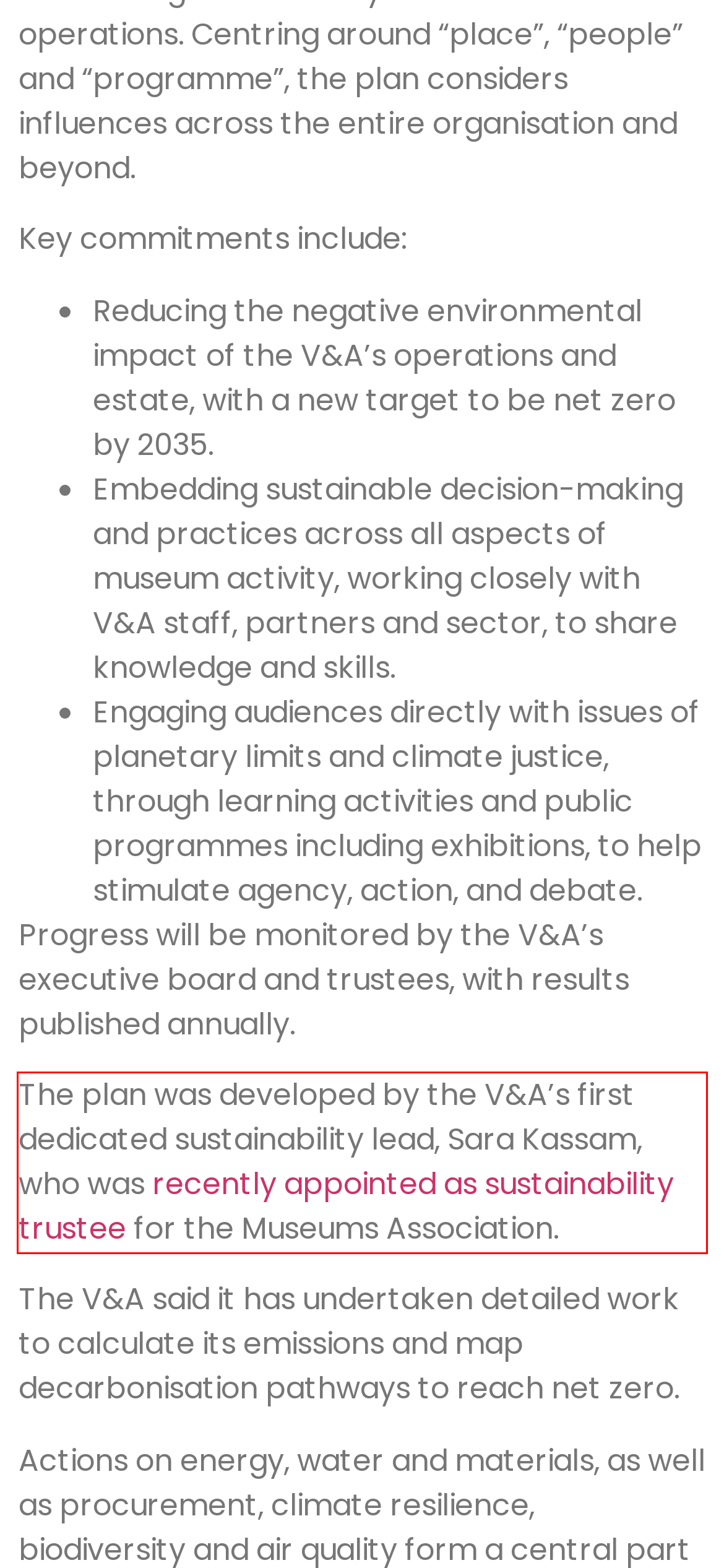Given a screenshot of a webpage with a red bounding box, please identify and retrieve the text inside the red rectangle.

The plan was developed by the V&A’s first dedicated sustainability lead, Sara Kassam, who was recently appointed as sustainability trustee for the Museums Association.